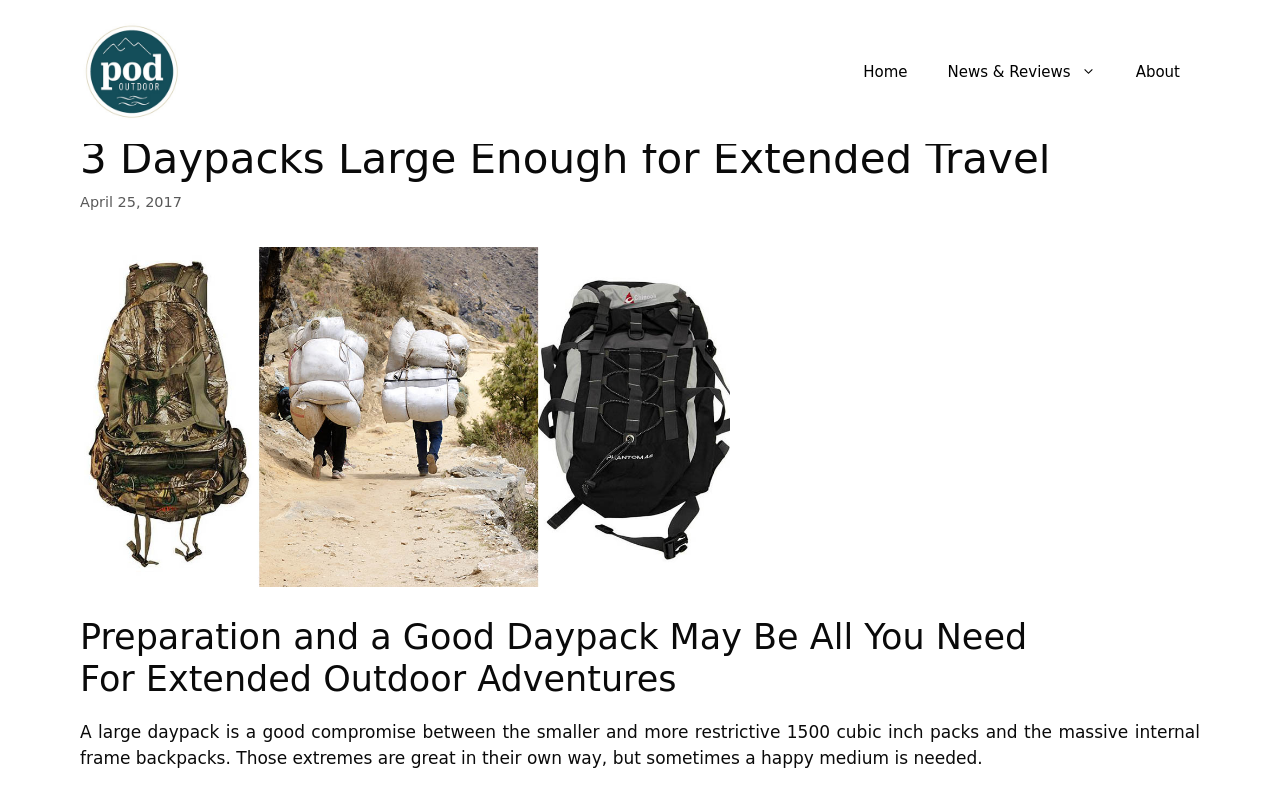What is the text of the webpage's headline?

3 Daypacks Large Enough for Extended Travel